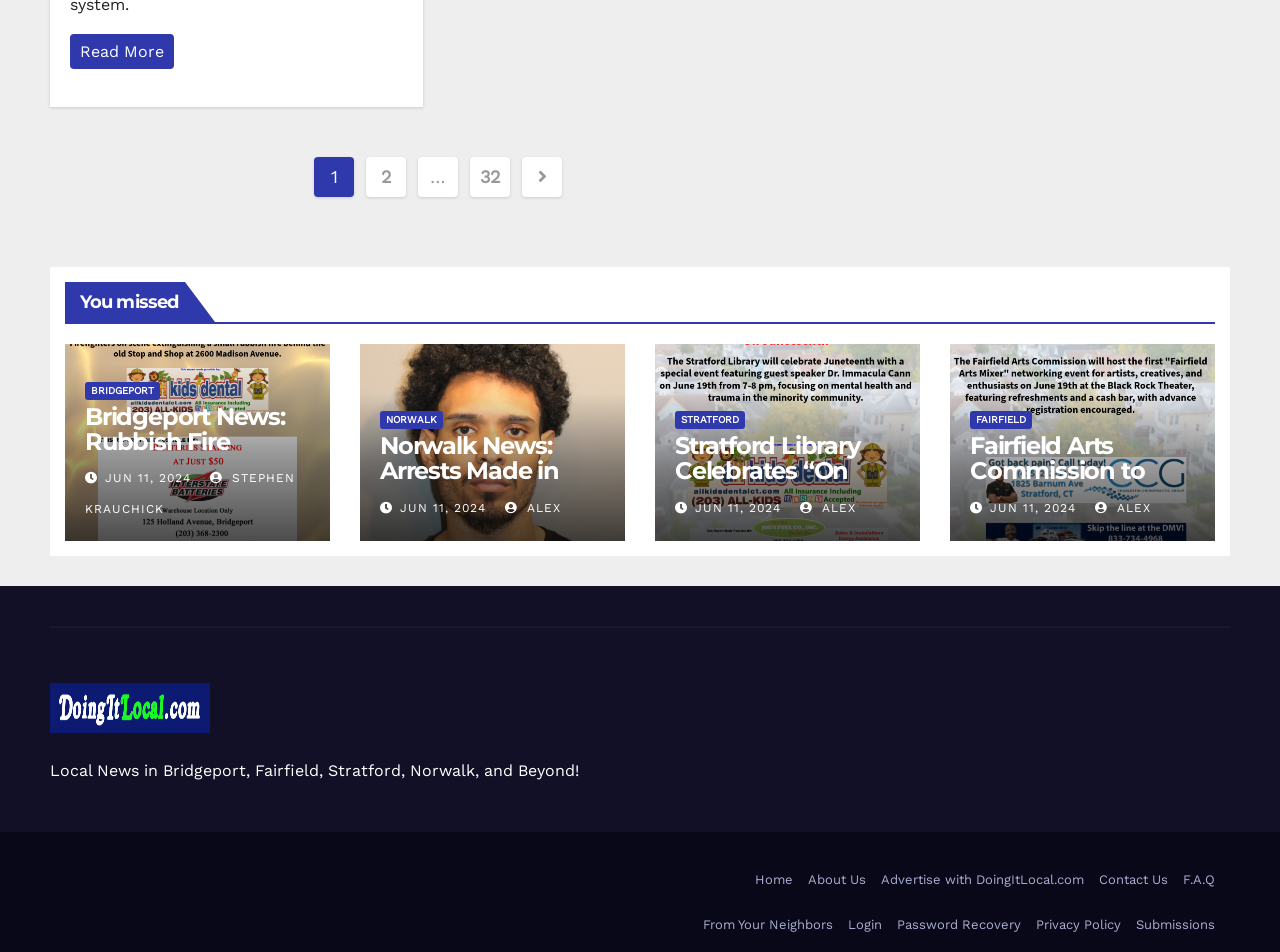What is the date of the news article 'Fairfield Arts Commission to Host Artist Networking Event'?
Give a detailed explanation using the information visible in the image.

I found the date of the news article by looking at the link element with text 'JUN 11, 2024' that is adjacent to the heading element with text 'Fairfield Arts Commission to Host Artist Networking Event'.